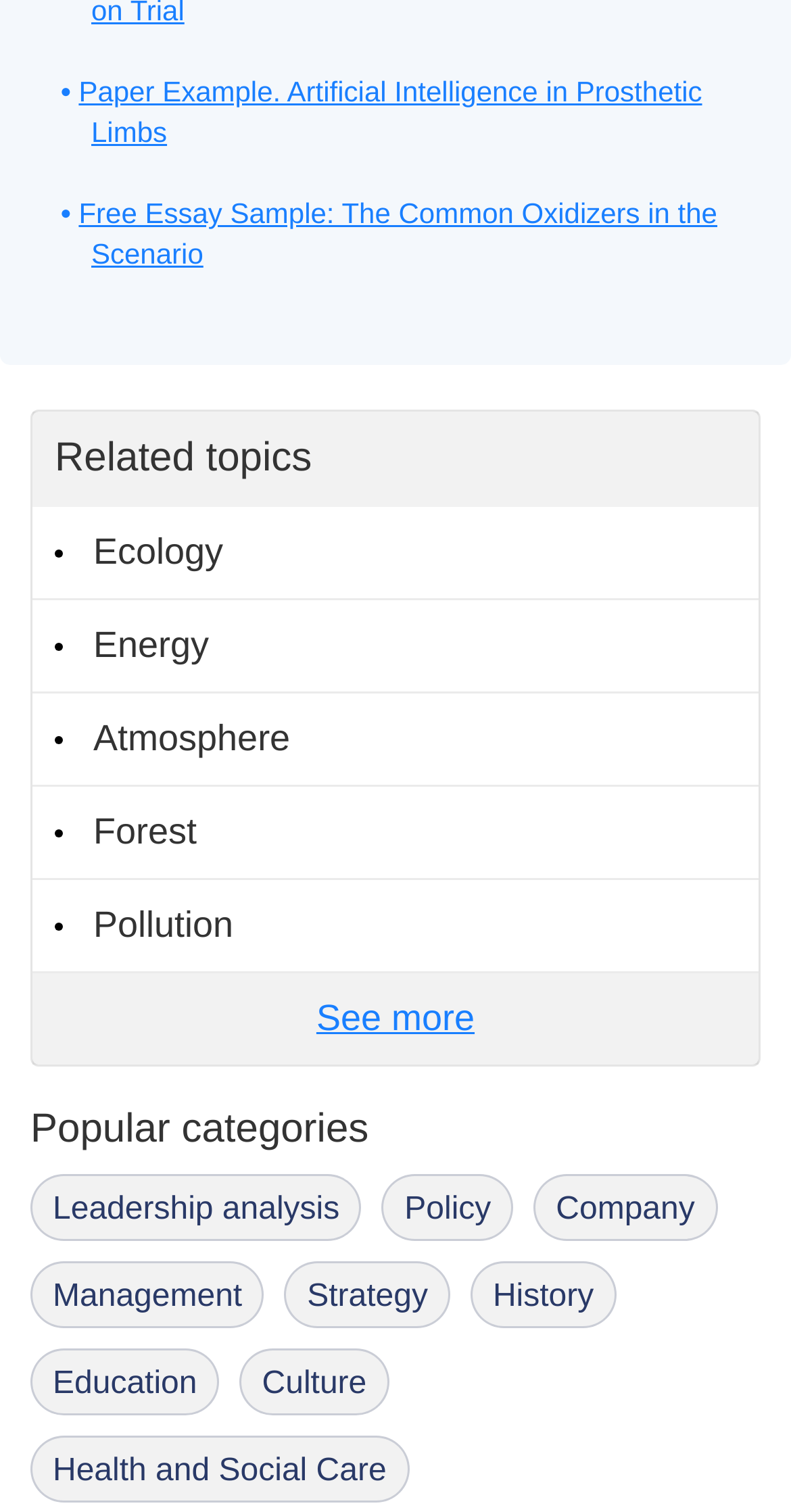What is the text of the button below the related topics?
From the image, provide a succinct answer in one word or a short phrase.

See more